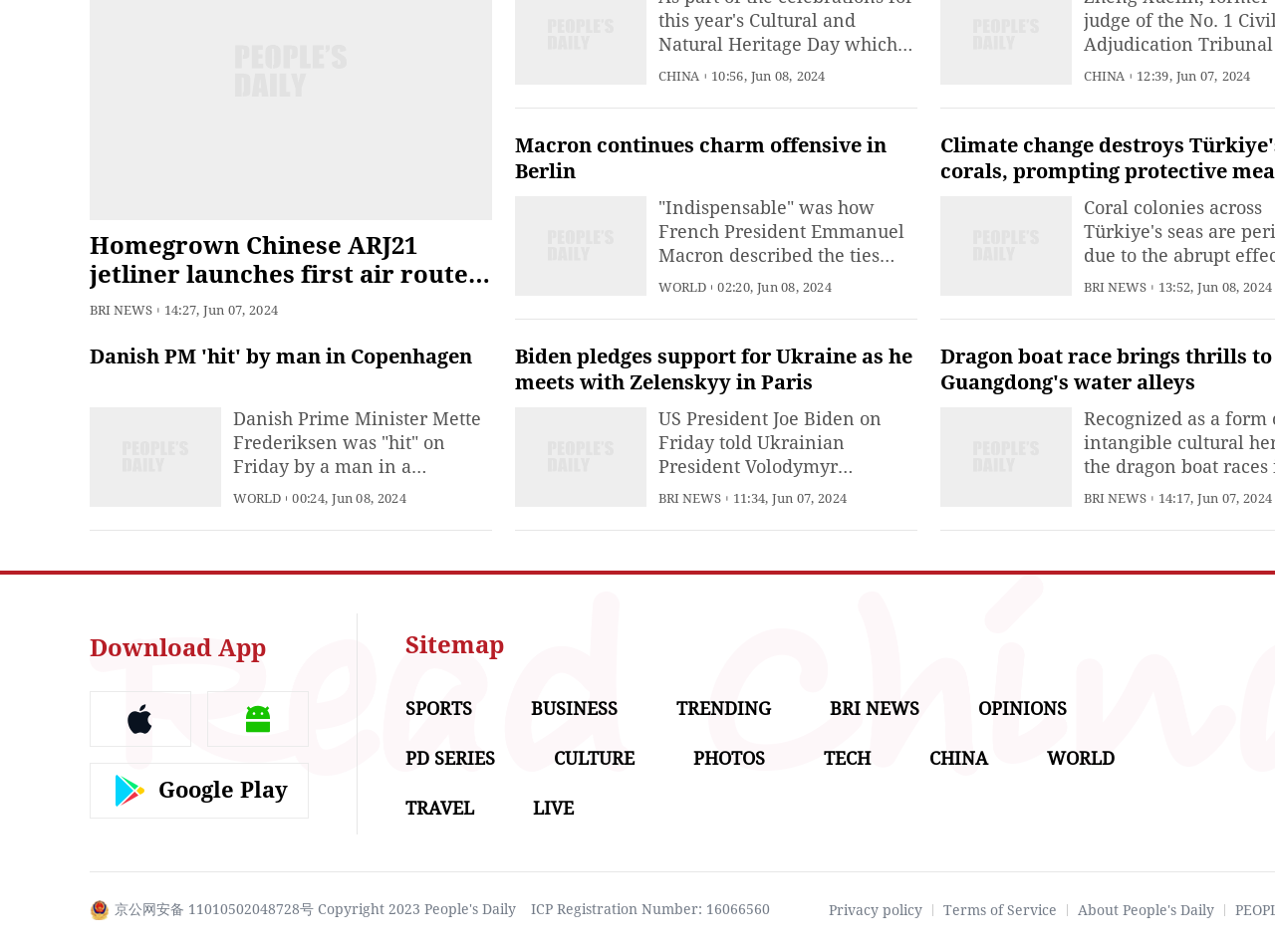Answer succinctly with a single word or phrase:
What is the name of the app that can be downloaded?

People's Daily English language App